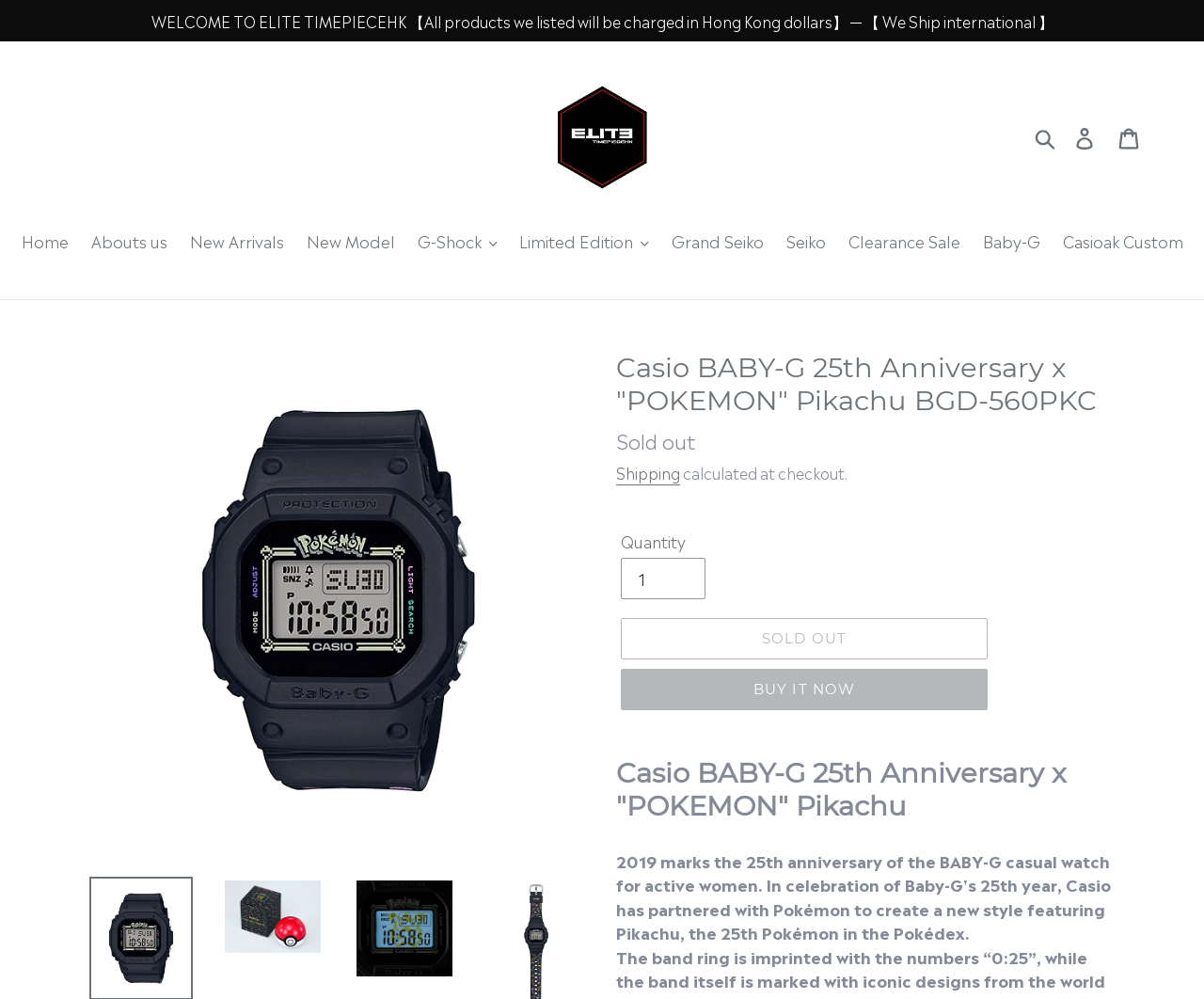What is the current status of the product?
Observe the image and answer the question with a one-word or short phrase response.

Sold out